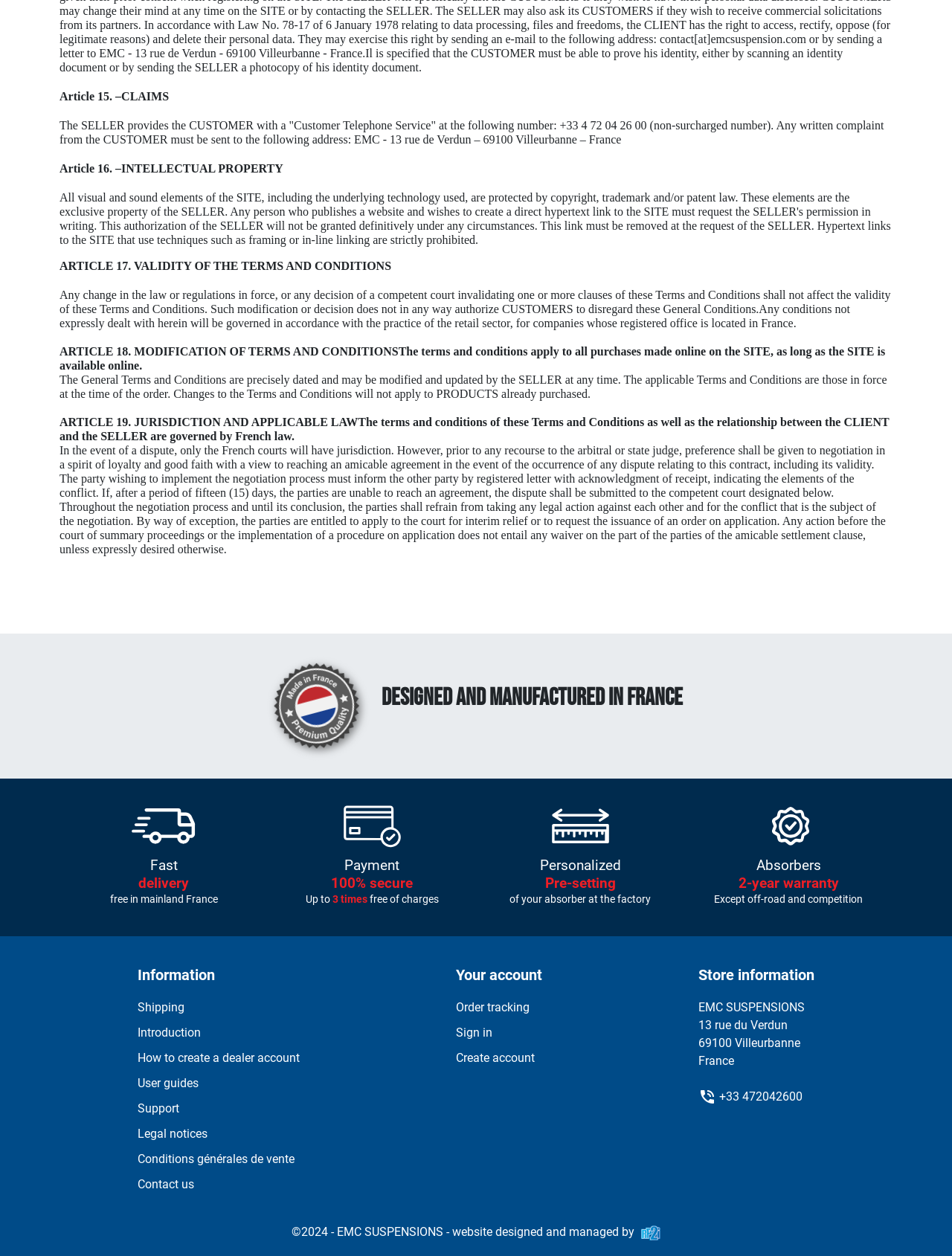What is the warranty period for absorbers?
Based on the image, answer the question with as much detail as possible.

The warranty period for absorbers can be found in the footer section, which provides information about the company's products. The warranty period is 2 years, except for off-road and competition use.